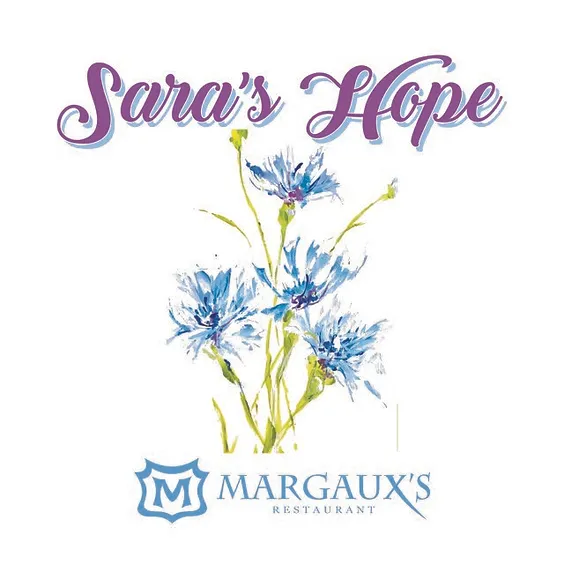What is the shape that encloses the stylized 'M' in Margaux's Restaurant logo?
Using the image as a reference, give an elaborate response to the question.

According to the caption, the logo for Margaux's Restaurant features a stylized 'M' enclosed in a decorative shield, which suggests that the 'M' is surrounded by a shield-like shape with decorative elements.